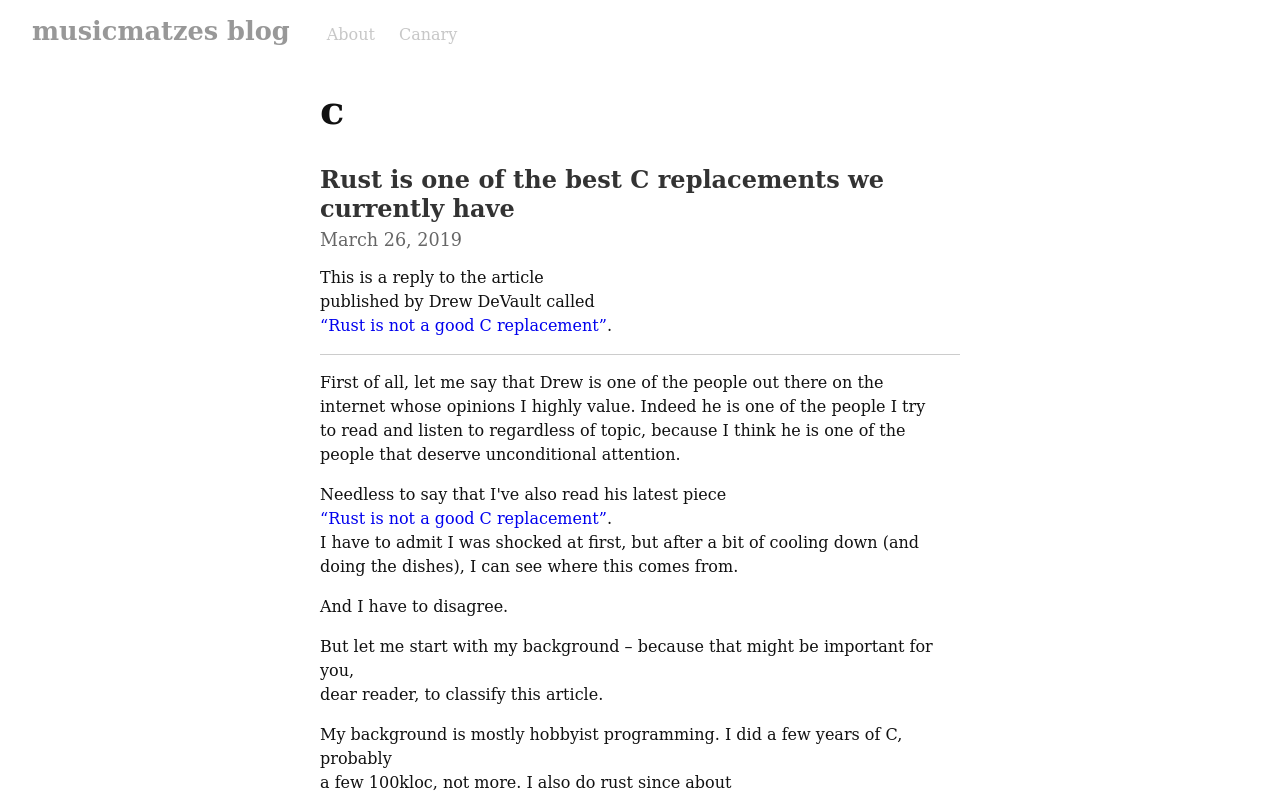What is the date of the blog post?
Kindly answer the question with as much detail as you can.

The date of the blog post can be found below the title of the blog post, which is 'March 26, 2019'. This is the text of the time element.